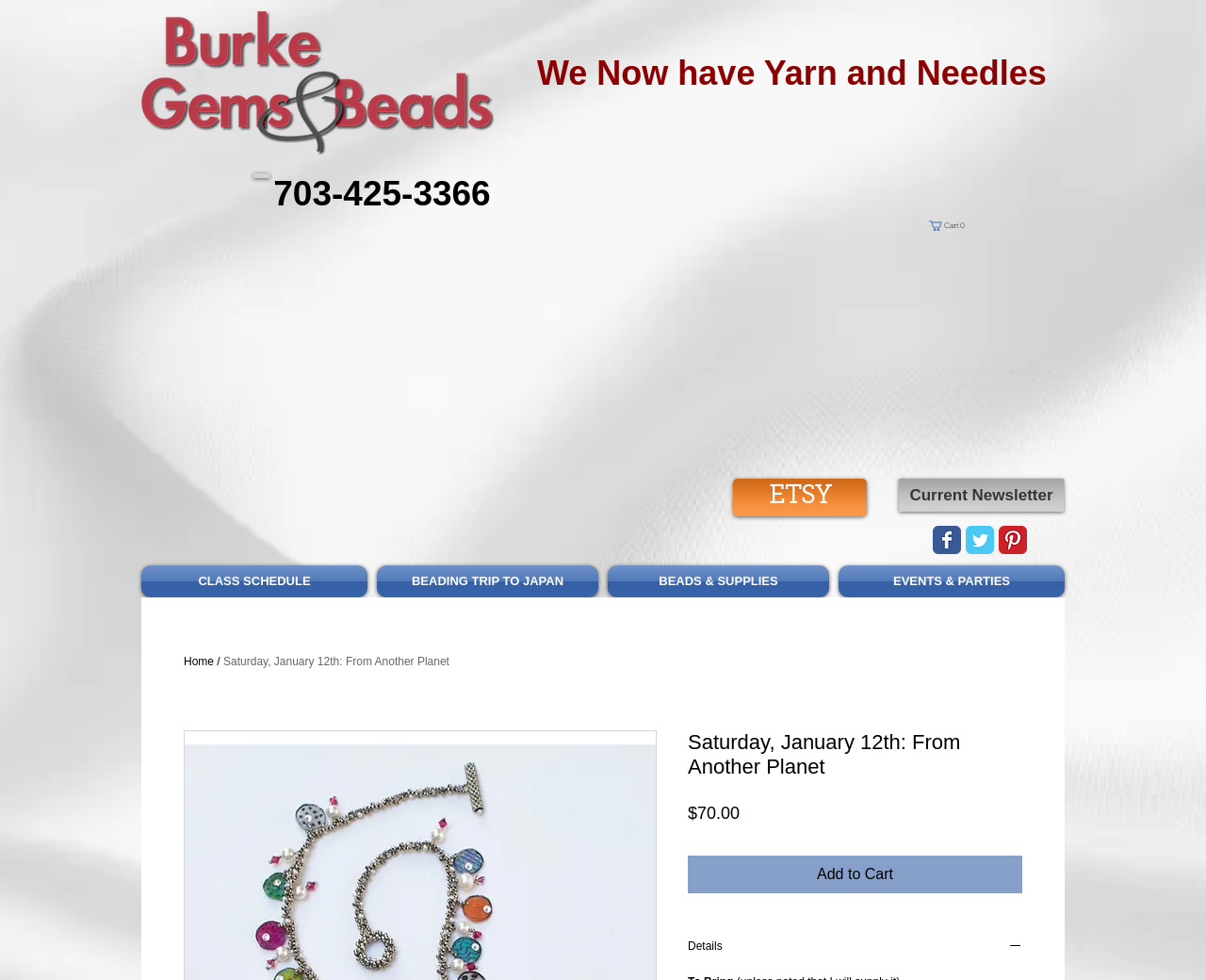Respond with a single word or phrase to the following question:
What is the type of social media platform represented by the image at coordinates [0.801, 0.537, 0.824, 0.565]?

Twitter